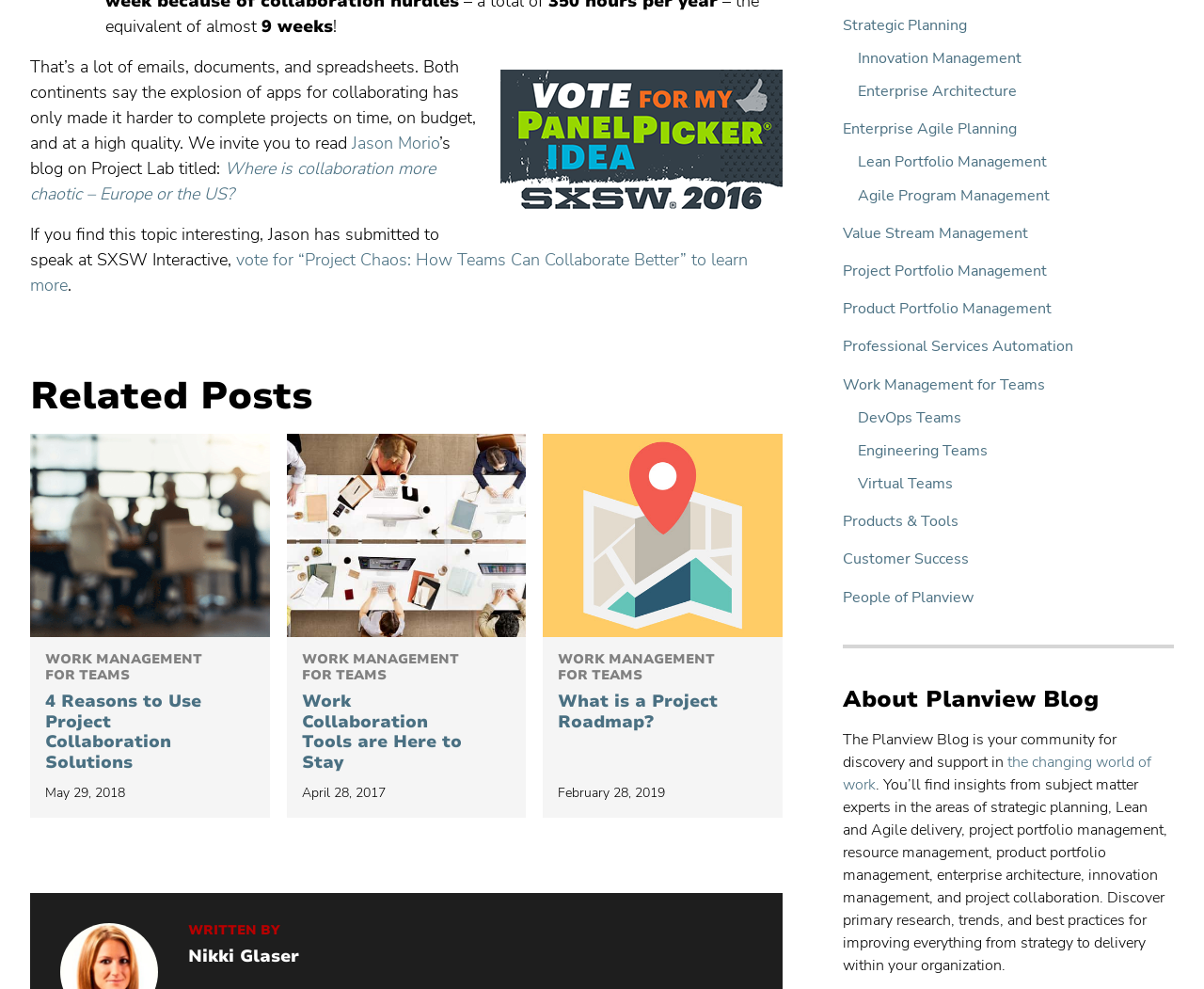Respond concisely with one word or phrase to the following query:
What is the main topic of the Planview Blog?

Work management and collaboration